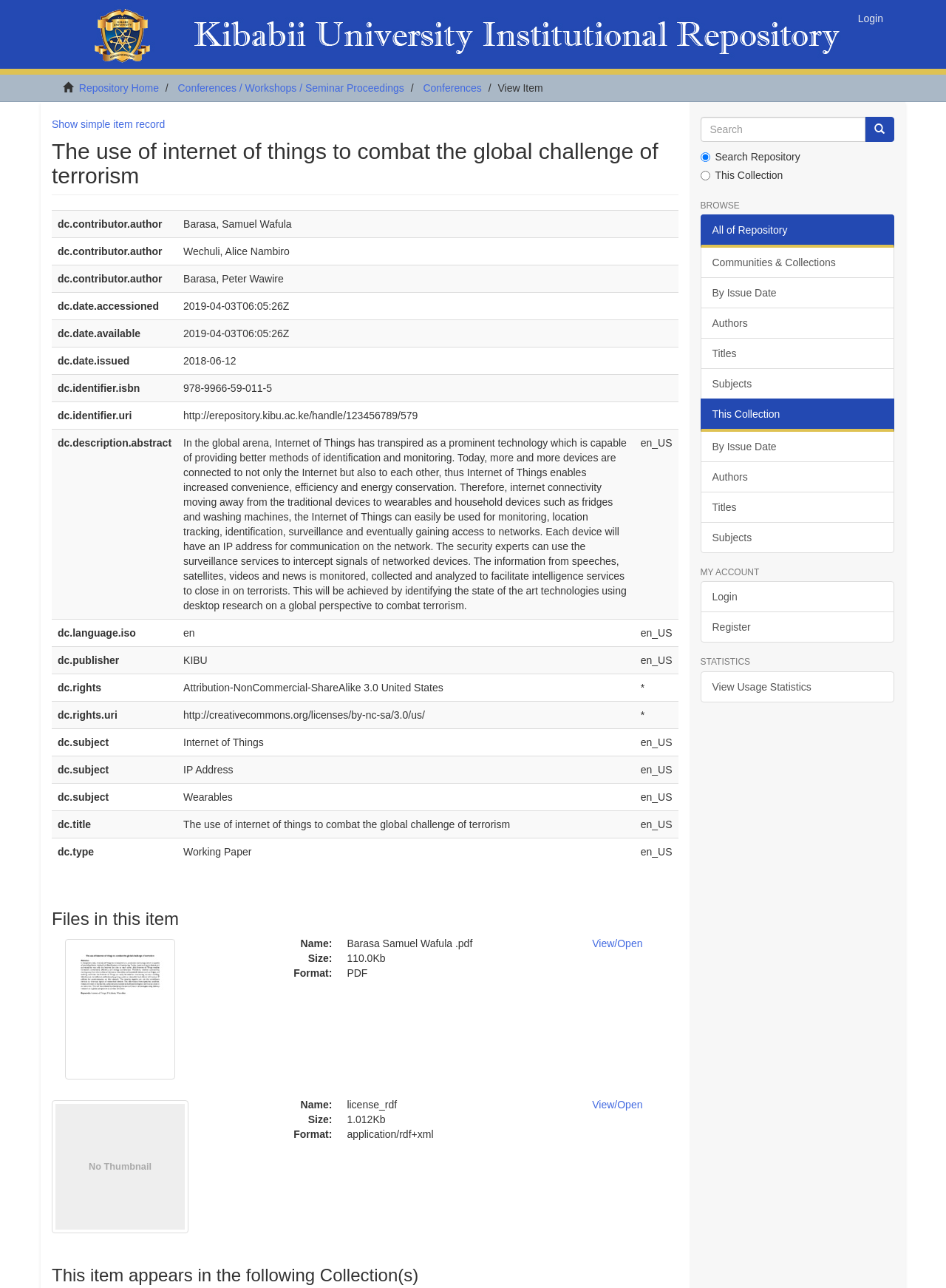Determine the bounding box coordinates for the area that should be clicked to carry out the following instruction: "Read the article about enlarging small rooms".

None